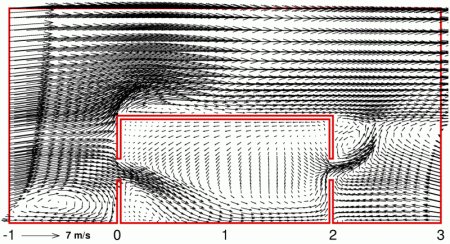What do the arrows in the vector field represent?
Please answer the question as detailed as possible based on the image.

The arrows within the vector field indicate the direction and magnitude of airflow, providing a visual representation of the complex flow behavior, including the presence of eddies and vortices as air moves around the obstacles.